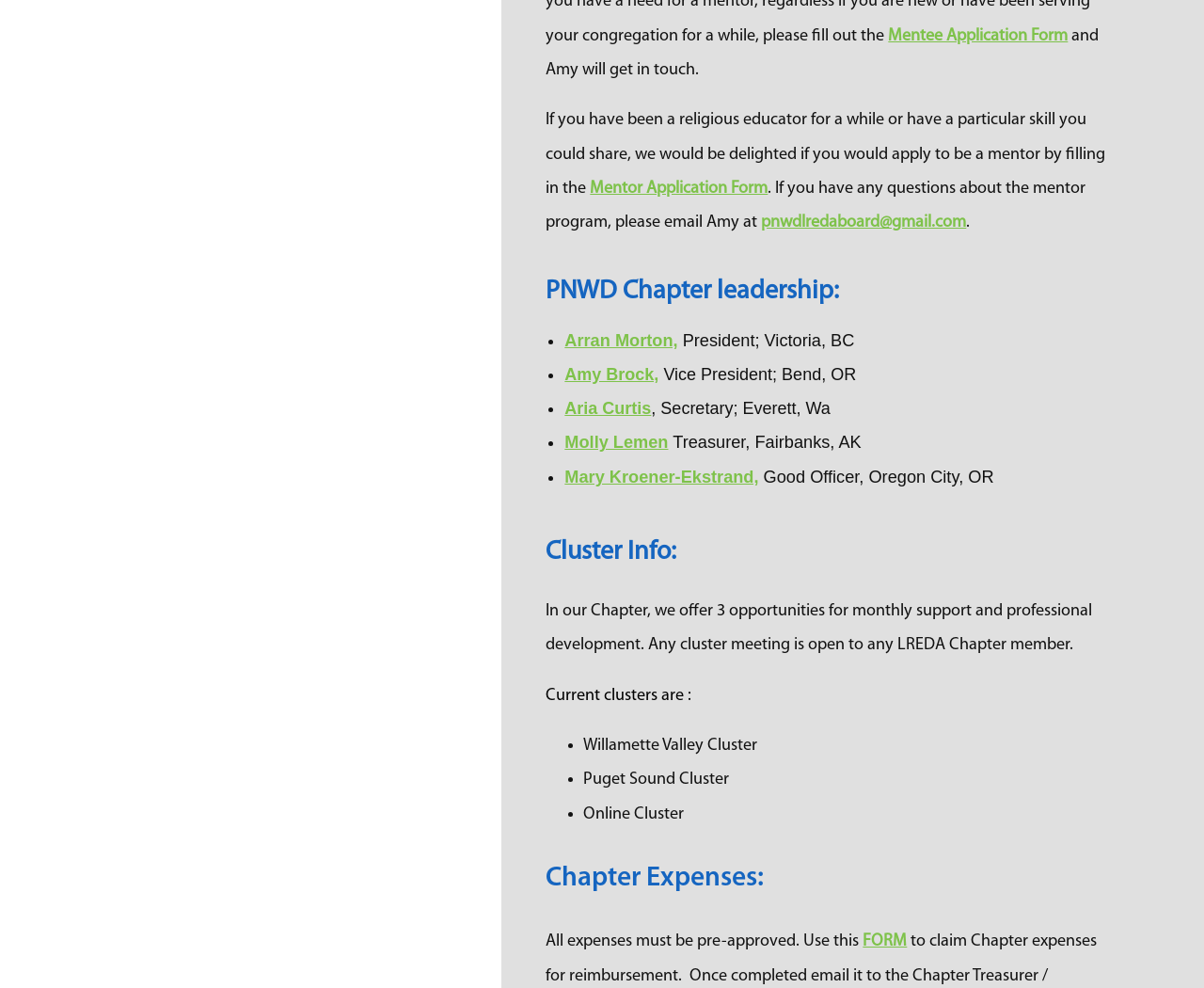Utilize the details in the image to give a detailed response to the question: What is the purpose of the Mentee Application Form?

The link 'Mentee Application Form' is provided on the webpage, and the surrounding text suggests that it is for individuals who want to apply to be a mentee, likely in a mentorship program.